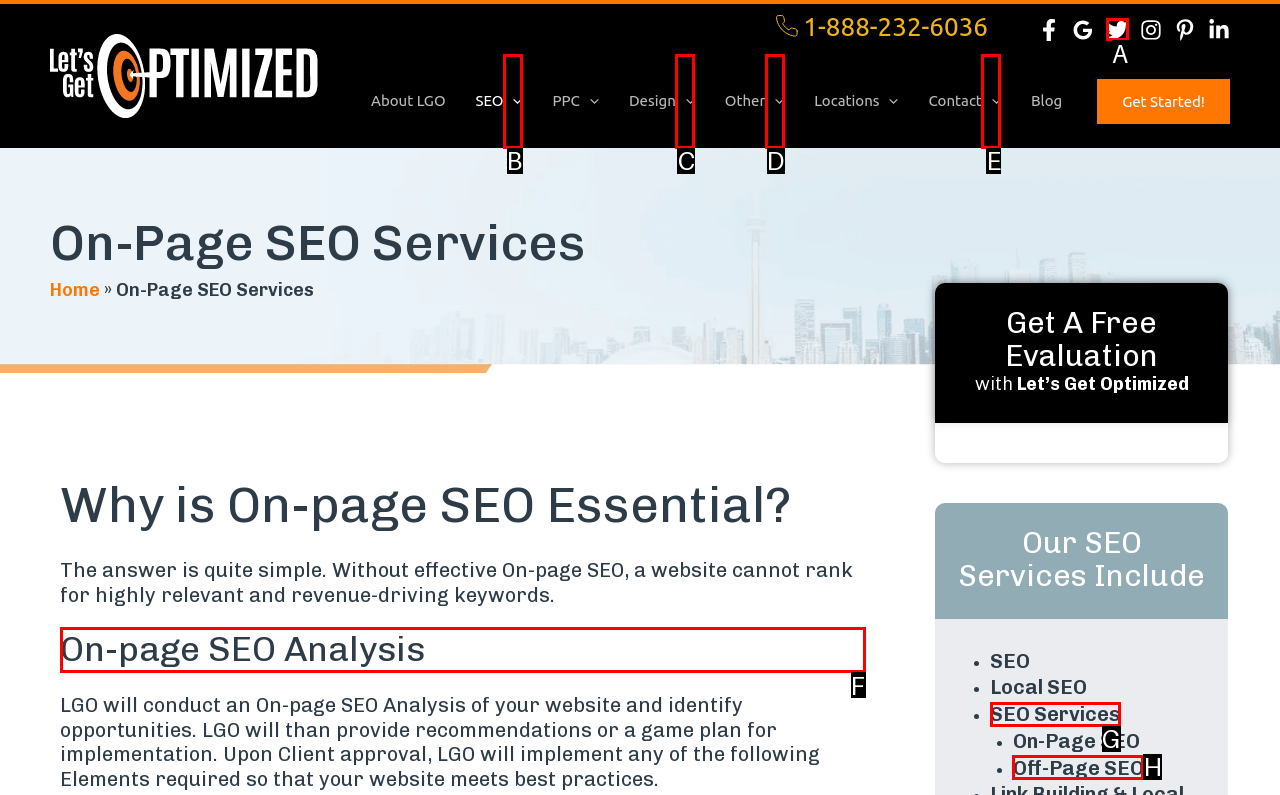Select the correct UI element to complete the task: Learn more about On-page SEO analysis
Please provide the letter of the chosen option.

F